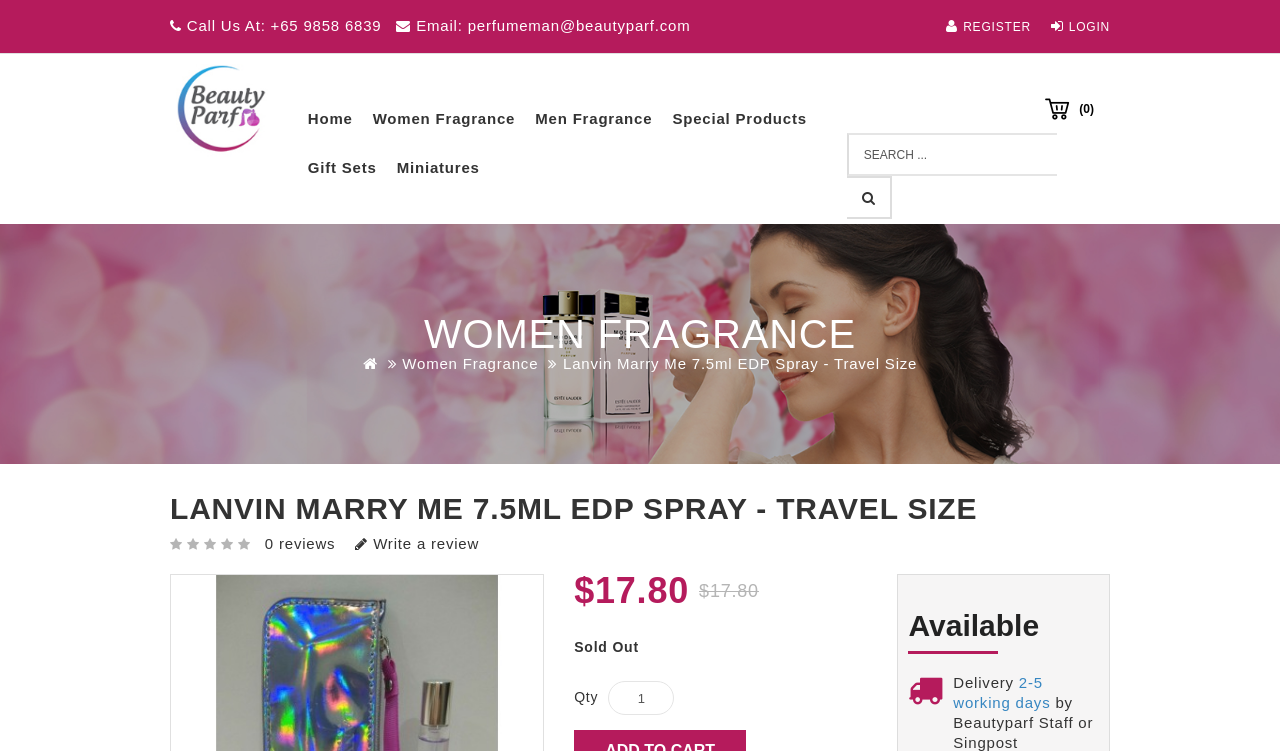Locate the bounding box coordinates of the clickable area to execute the instruction: "Change the quantity". Provide the coordinates as four float numbers between 0 and 1, represented as [left, top, right, bottom].

[0.475, 0.907, 0.527, 0.952]